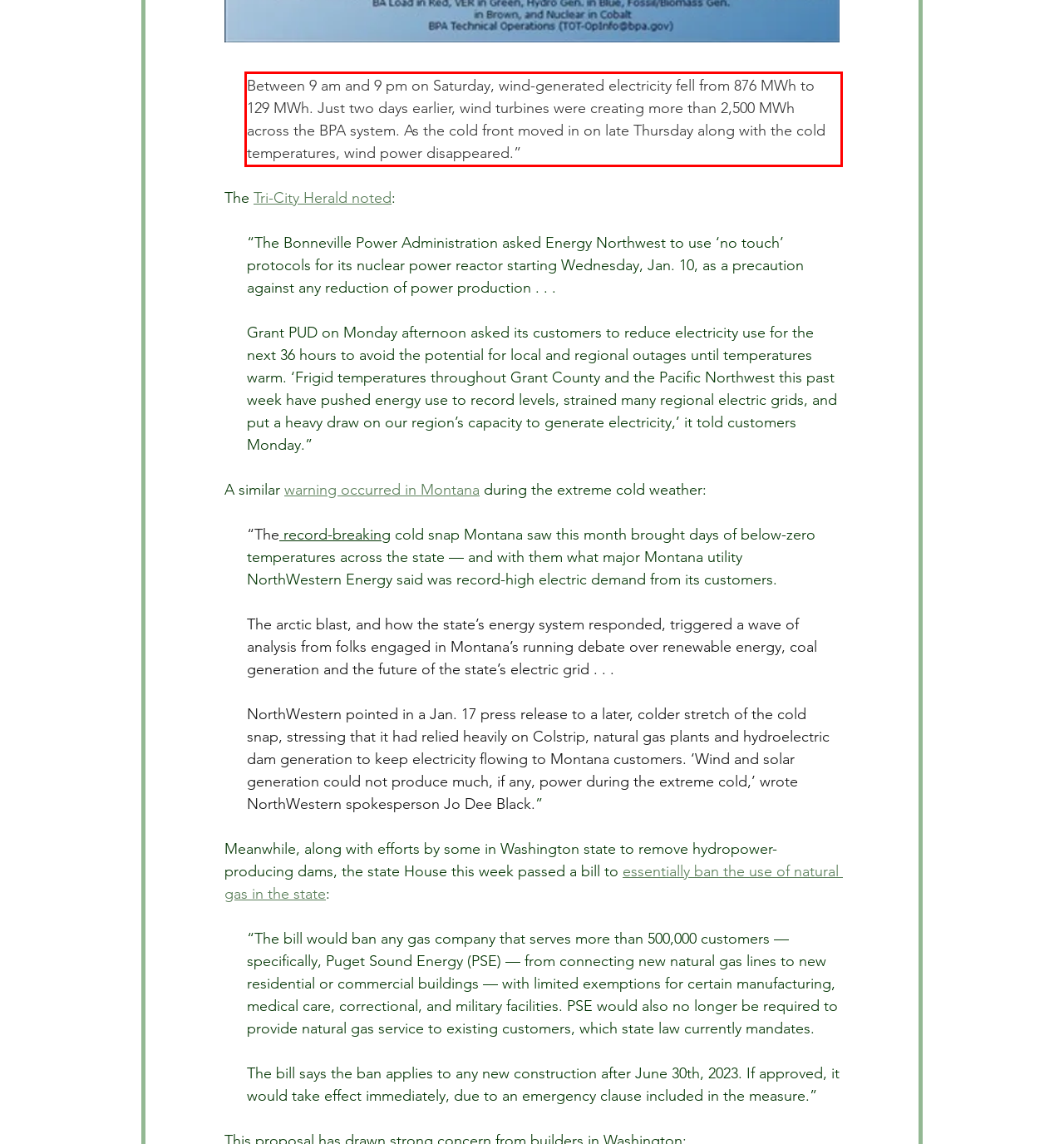Given a screenshot of a webpage with a red bounding box, extract the text content from the UI element inside the red bounding box.

Between 9 am and 9 pm on Saturday, wind-generated electricity fell from 876 MWh to 129 MWh. Just two days earlier, wind turbines were creating more than 2,500 MWh across the BPA system. As the cold front moved in on late Thursday along with the cold temperatures, wind power disappeared.”